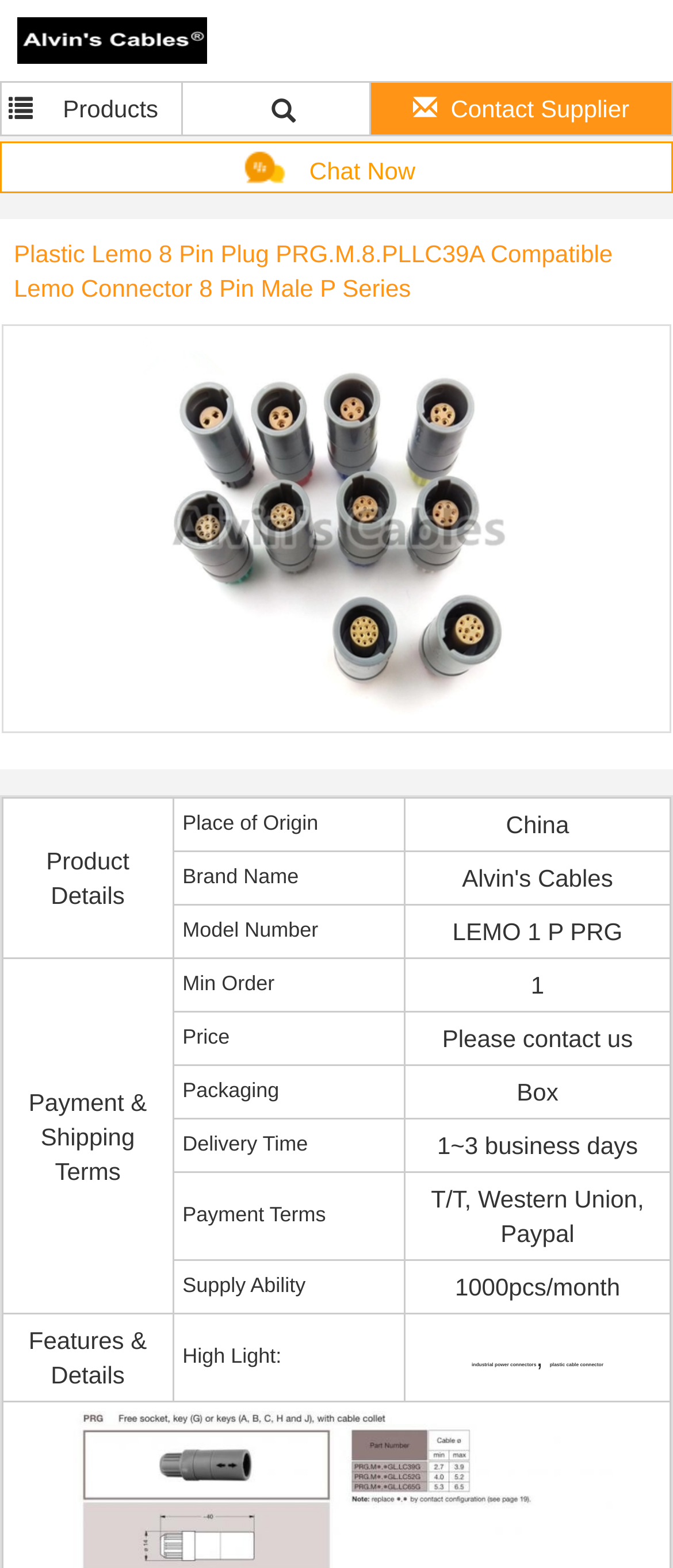Determine the bounding box coordinates of the section to be clicked to follow the instruction: "Check the product features". The coordinates should be given as four float numbers between 0 and 1, formatted as [left, top, right, bottom].

[0.004, 0.838, 0.257, 0.894]